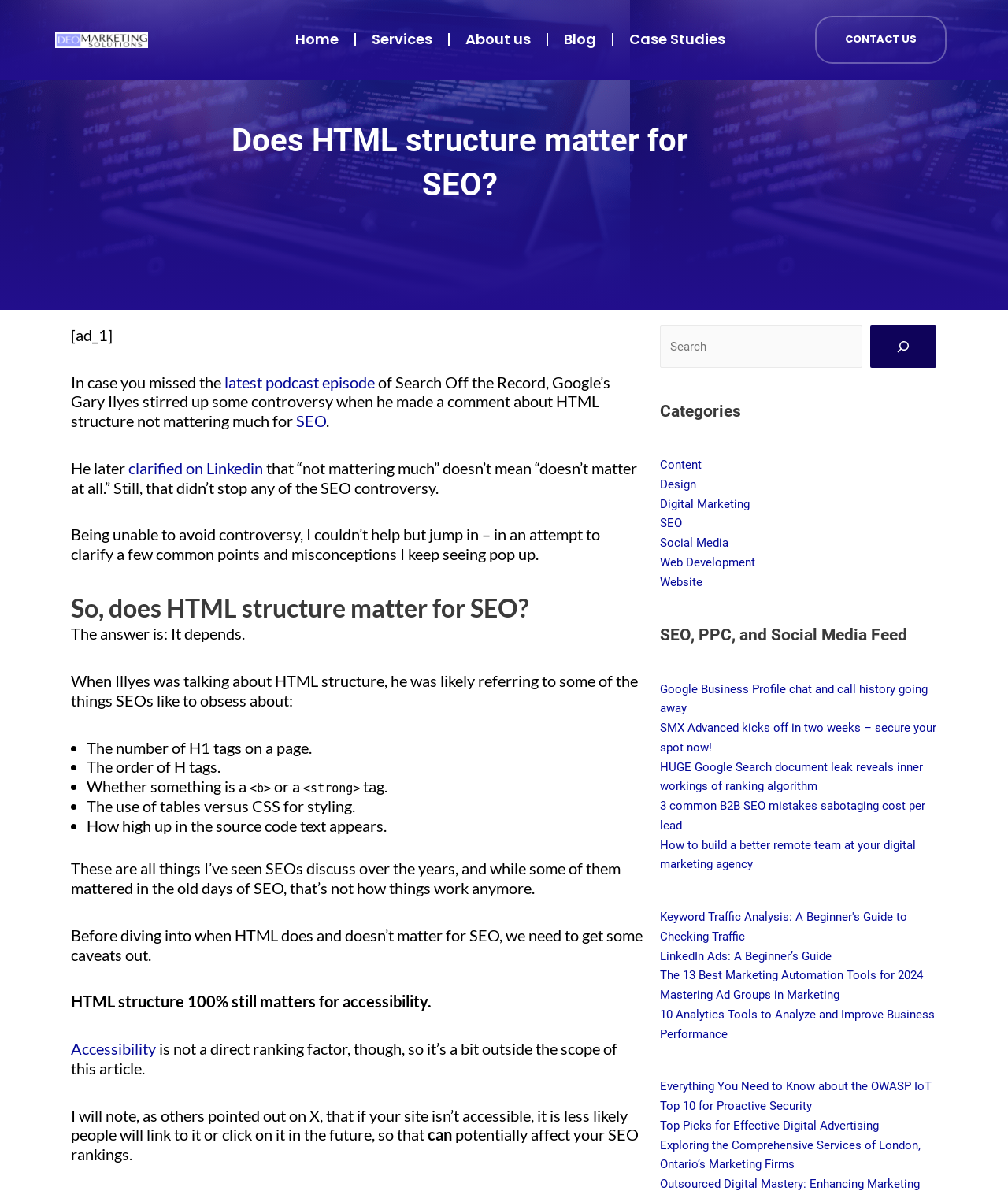What is the purpose of the search box?
From the image, respond with a single word or phrase.

To search the website